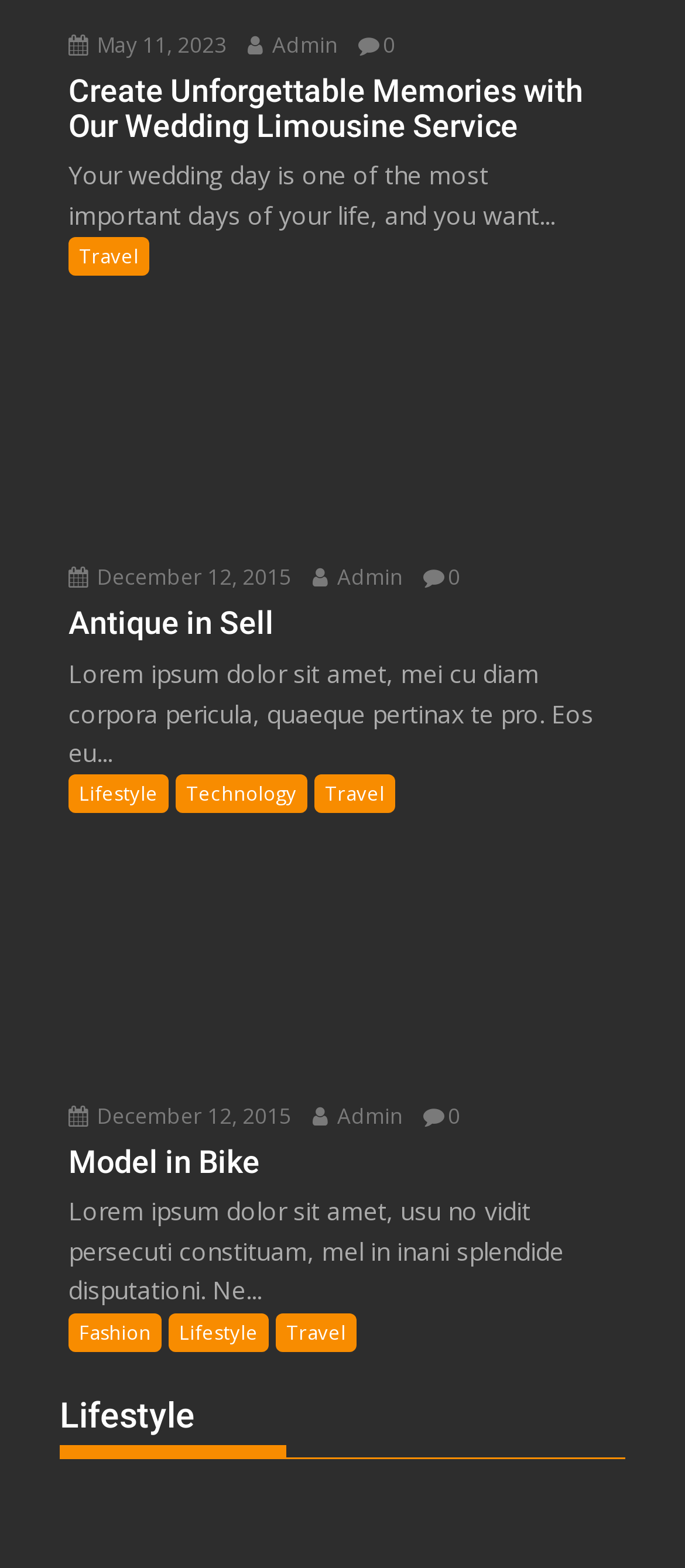Identify the bounding box coordinates of the element that should be clicked to fulfill this task: "View 'Travel' category". The coordinates should be provided as four float numbers between 0 and 1, i.e., [left, top, right, bottom].

[0.1, 0.151, 0.218, 0.176]